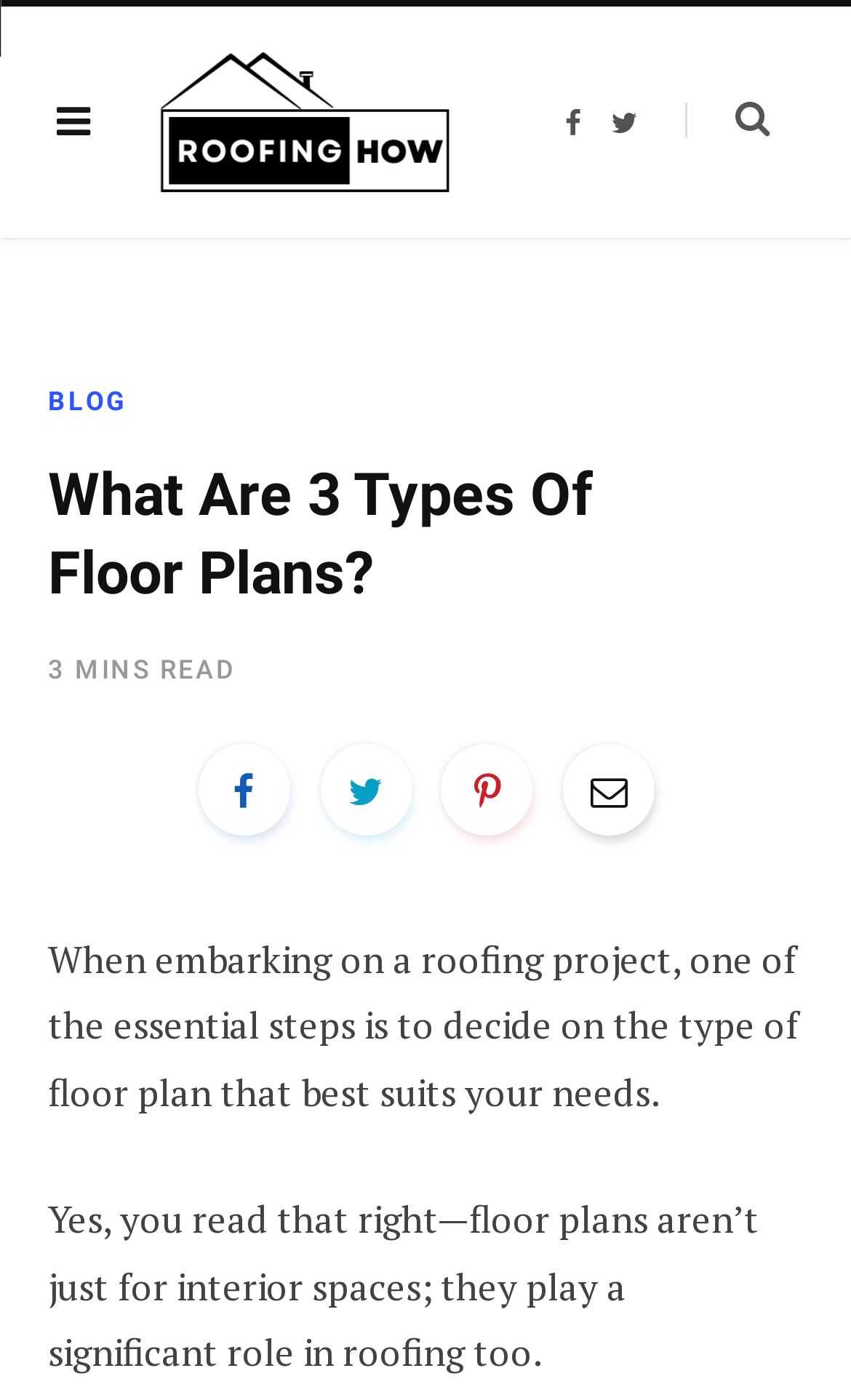Please identify and generate the text content of the webpage's main heading.

What Are 3 Types Of Floor Plans?